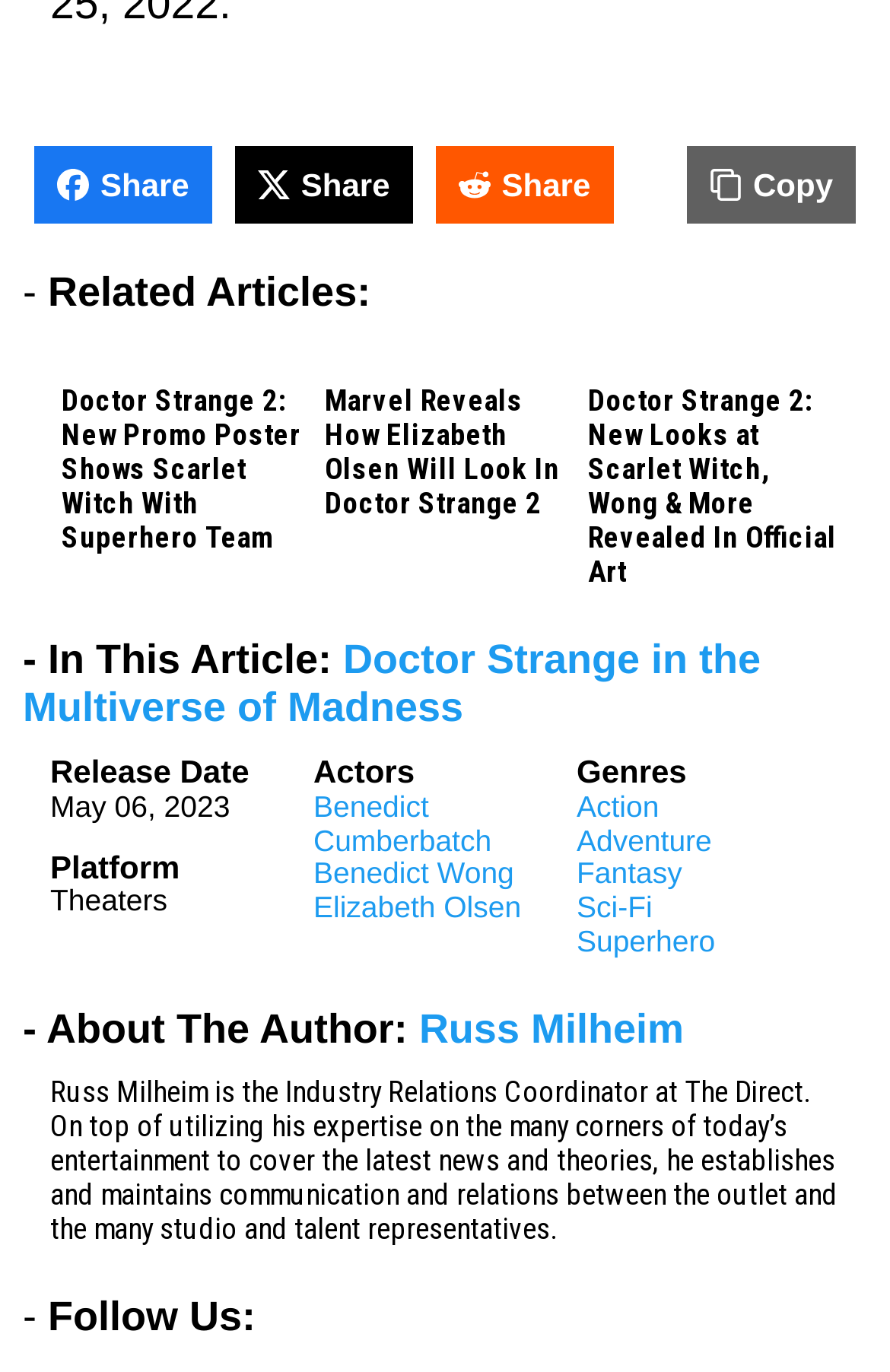Find the bounding box coordinates of the clickable element required to execute the following instruction: "View related articles". Provide the coordinates as four float numbers between 0 and 1, i.e., [left, top, right, bottom].

[0.054, 0.196, 0.416, 0.23]